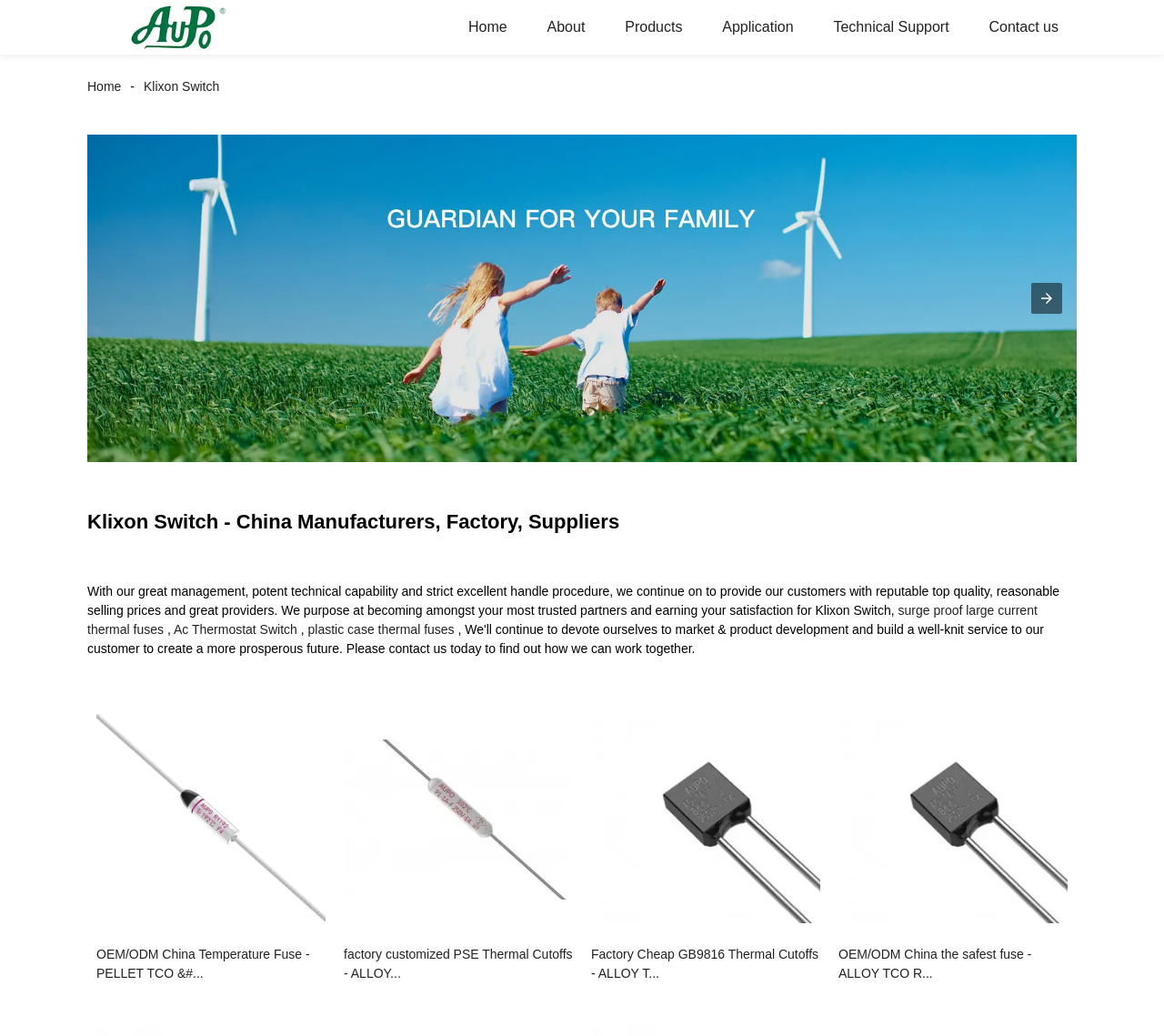What are some examples of Klixon Switch products?
Utilize the information in the image to give a detailed answer to the question.

By scanning the webpage content, I can see that there are several links to specific Klixon Switch products, including surge proof large current thermal fuses, Ac Thermostat Switch, and plastic case thermal fuses. These are likely examples of the types of products offered by the company.